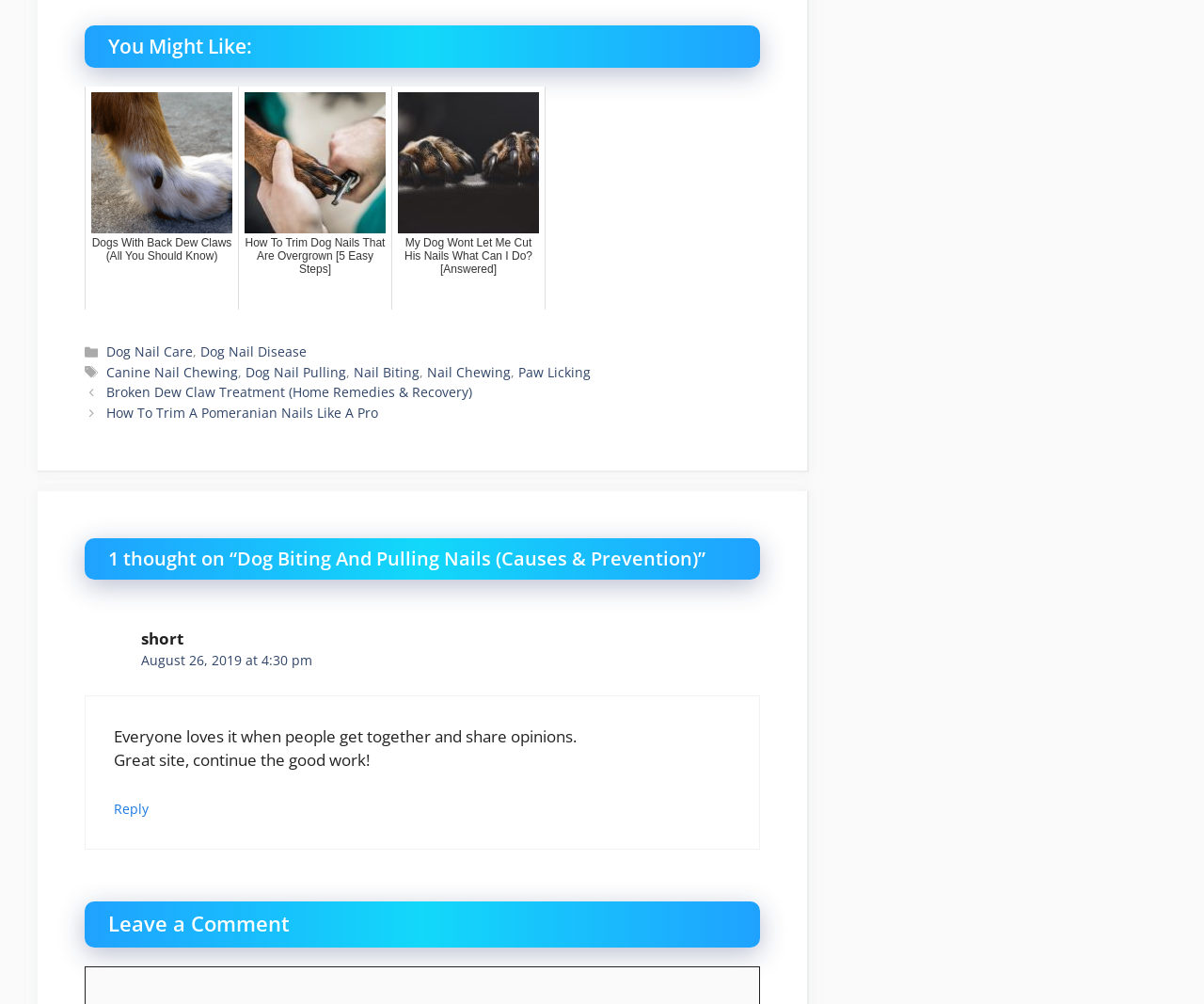What is the title of the article?
Can you provide a detailed and comprehensive answer to the question?

The title of the article is 'Dog Biting And Pulling Nails (Causes & Prevention)', as indicated by the heading element with the text '1 thought on “Dog Biting And Pulling Nails (Causes & Prevention)”'.